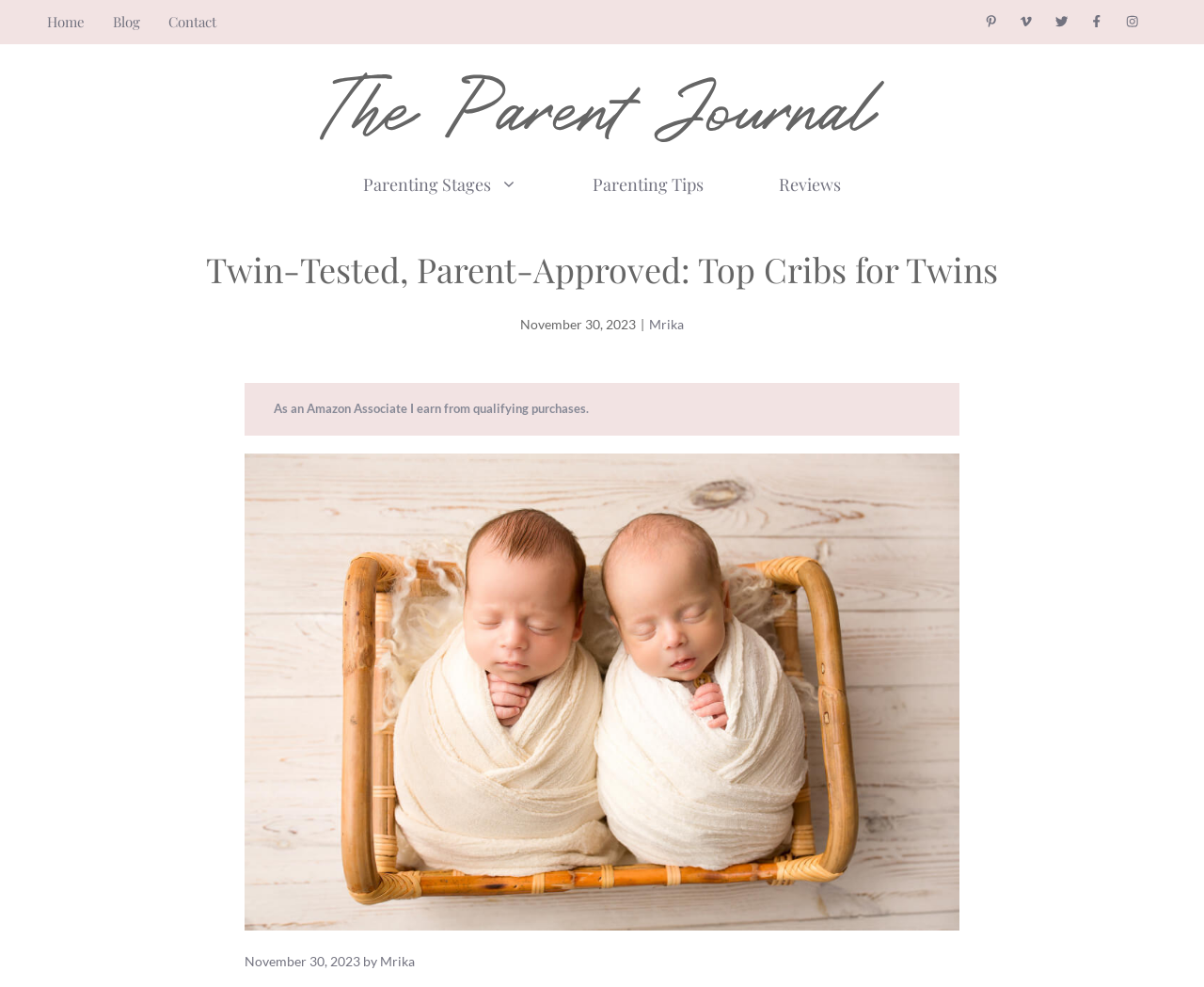When was the current article published?
Using the image, respond with a single word or phrase.

November 30, 2023